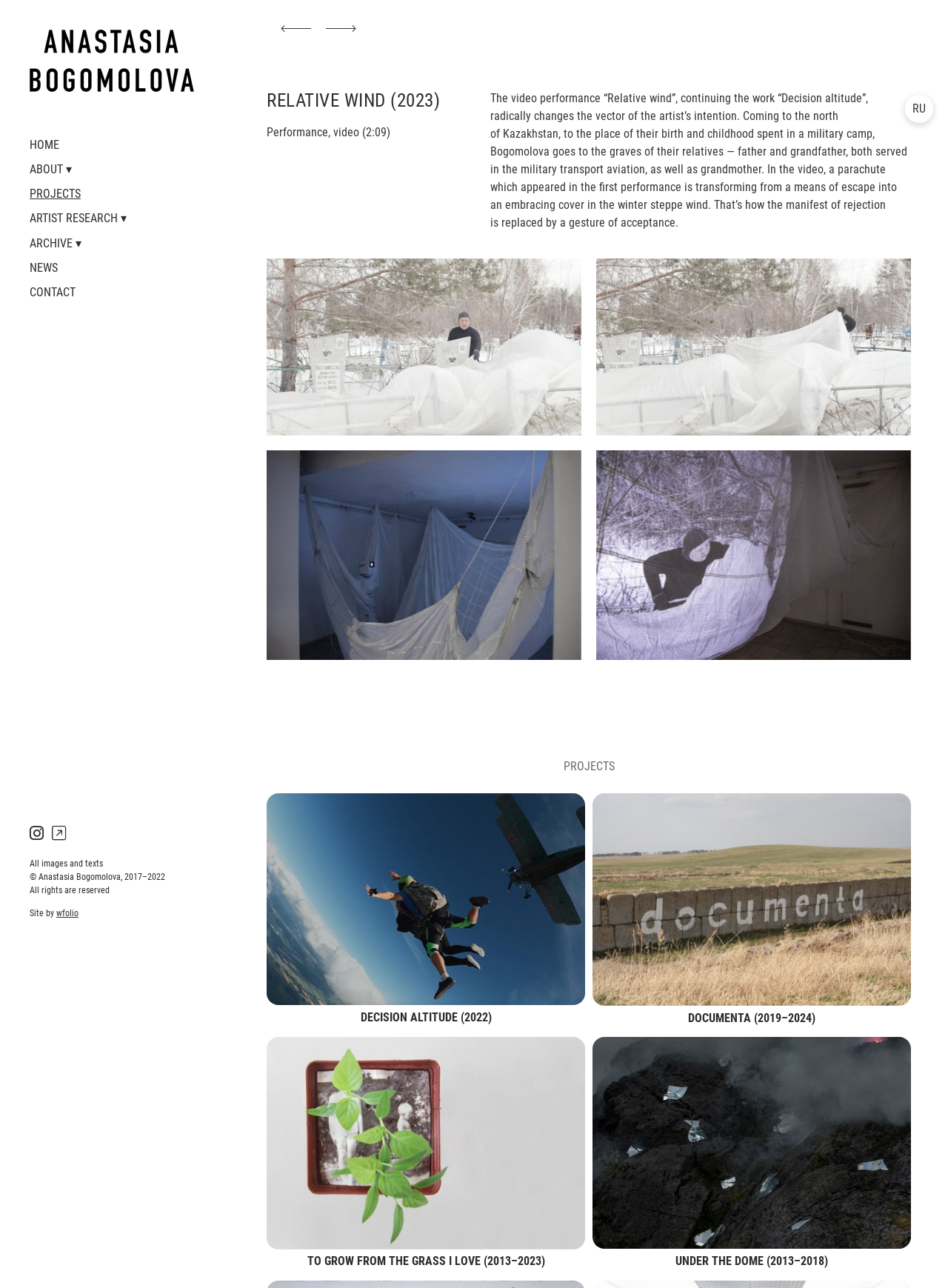What is the language of the website?
Please provide a single word or phrase as your answer based on the screenshot.

English